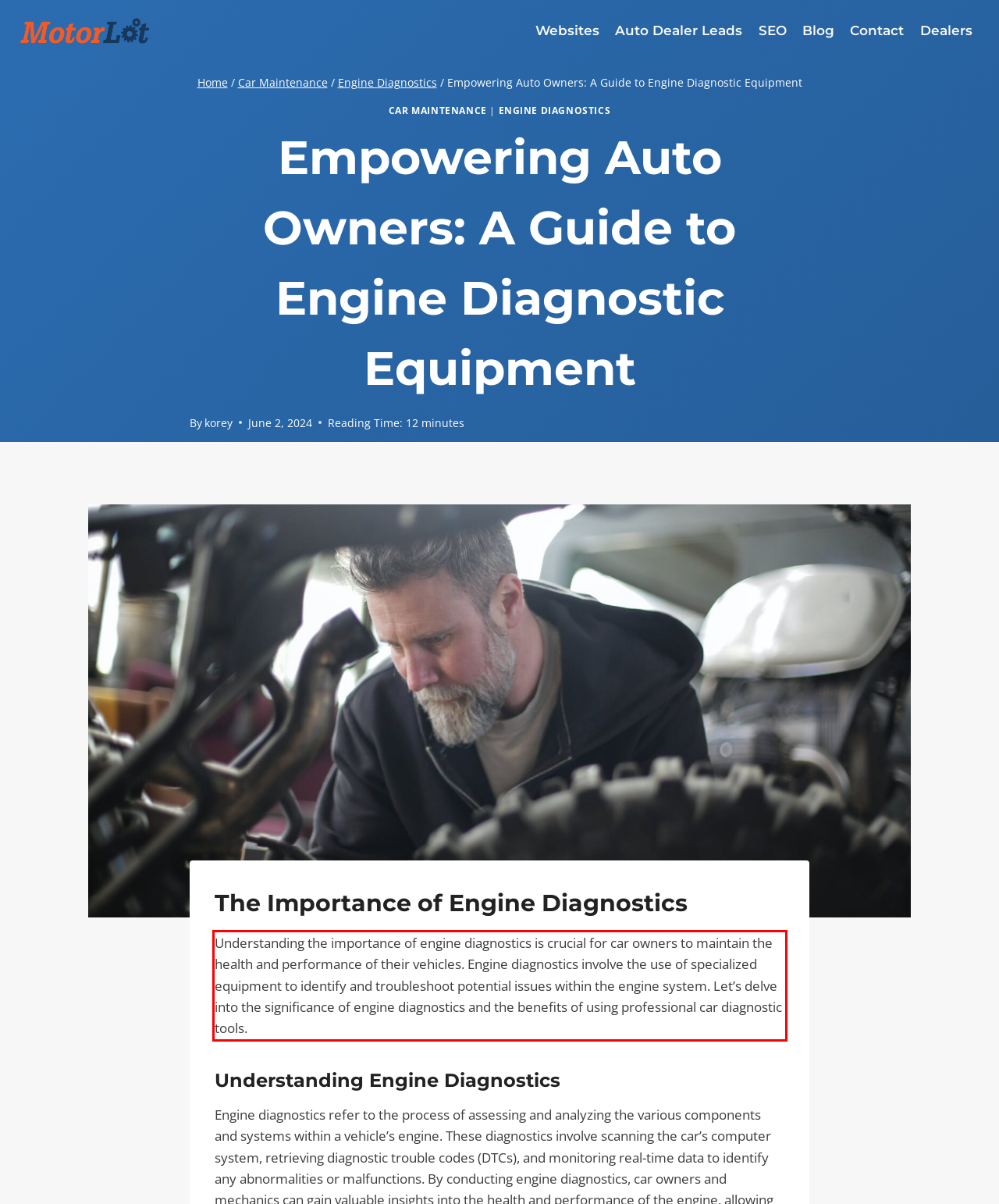From the screenshot of the webpage, locate the red bounding box and extract the text contained within that area.

Understanding the importance of engine diagnostics is crucial for car owners to maintain the health and performance of their vehicles. Engine diagnostics involve the use of specialized equipment to identify and troubleshoot potential issues within the engine system. Let’s delve into the significance of engine diagnostics and the benefits of using professional car diagnostic tools.